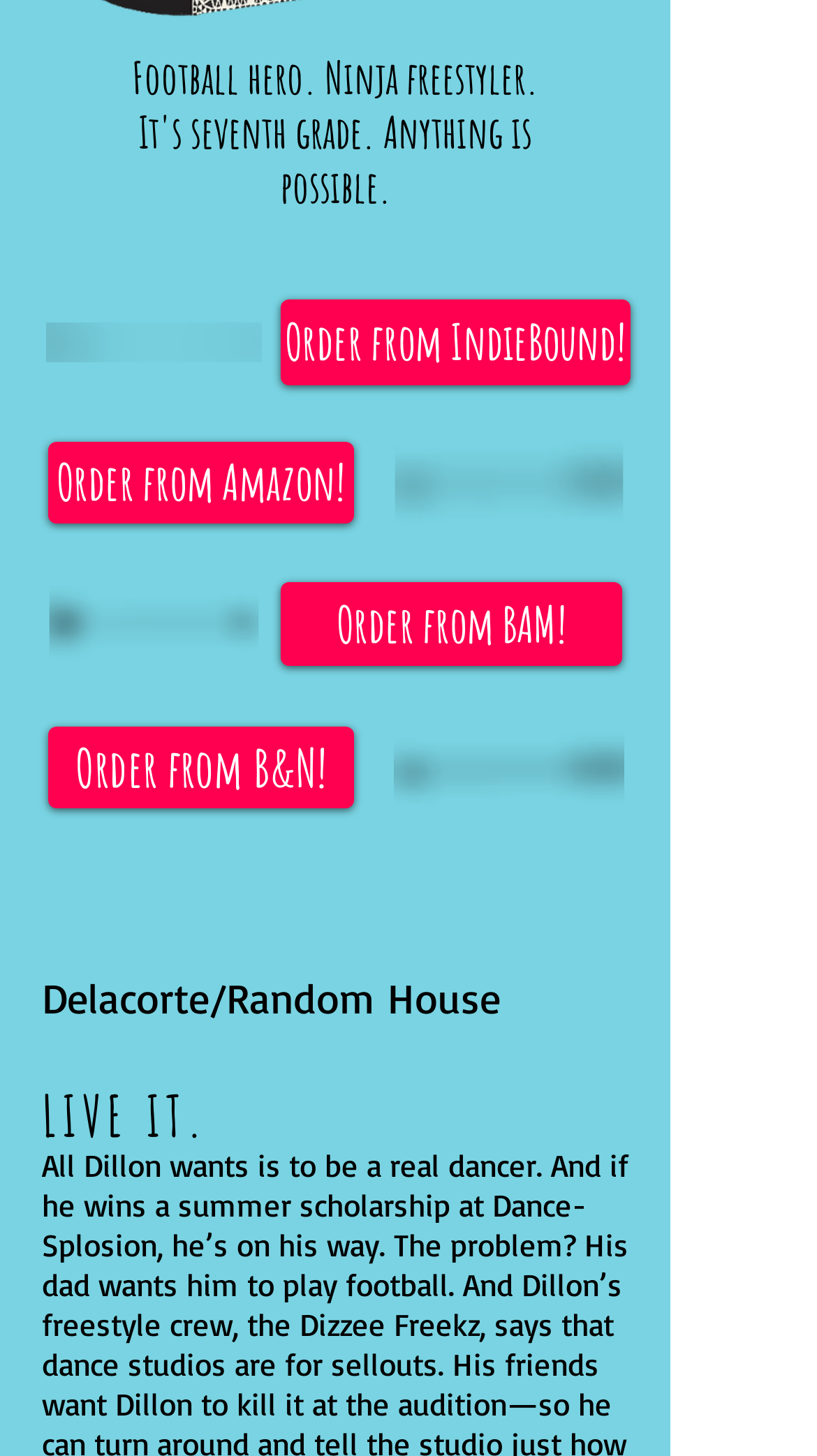Please use the details from the image to answer the following question comprehensively:
What is the theme of the website?

I inferred the answer by looking at the static text element with the text 'Football hero. Ninja freestyler.' which is located at the top of the page.